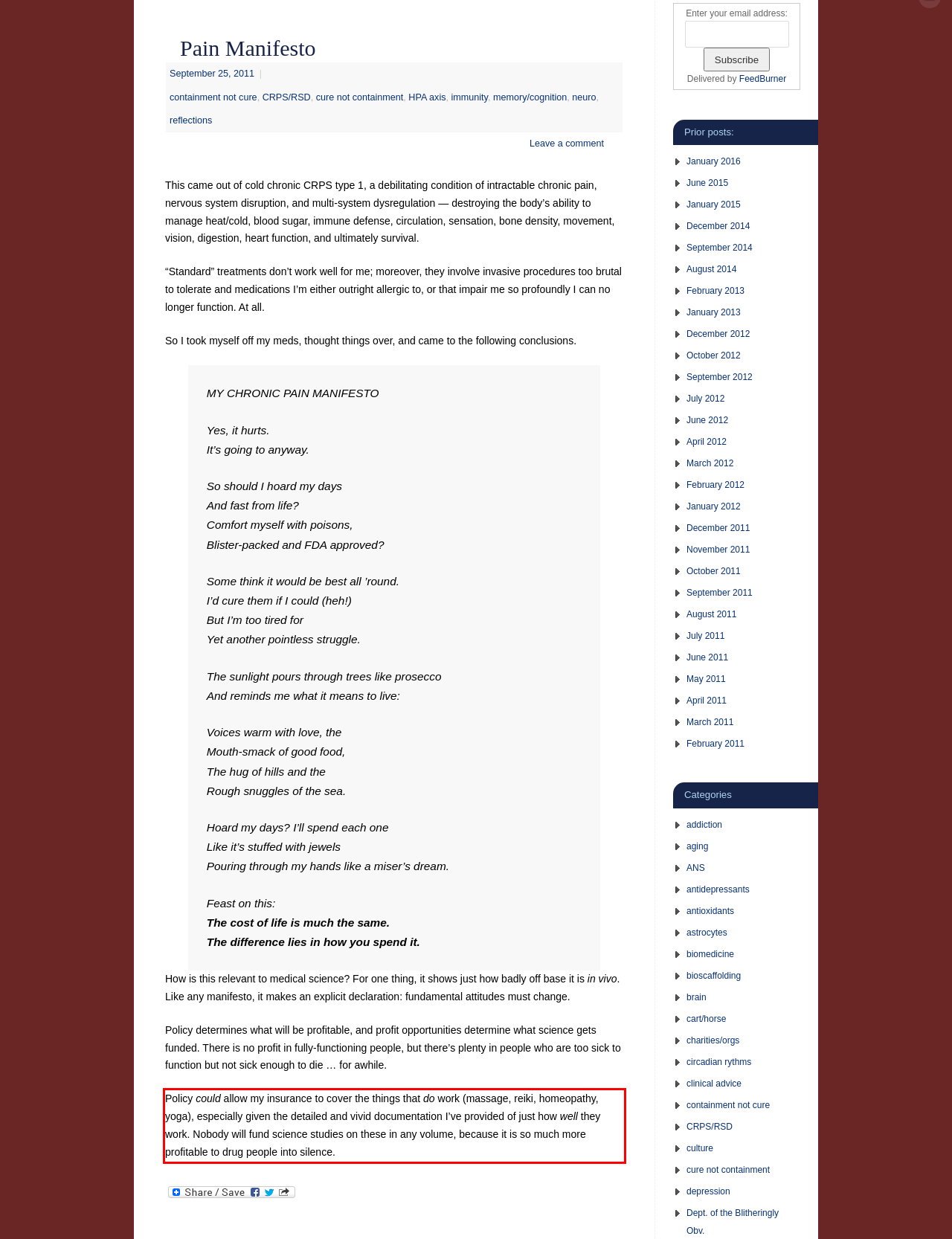In the given screenshot, locate the red bounding box and extract the text content from within it.

Policy could allow my insurance to cover the things that do work (massage, reiki, homeopathy, yoga), especially given the detailed and vivid documentation I’ve provided of just how well they work. Nobody will fund science studies on these in any volume, because it is so much more profitable to drug people into silence.